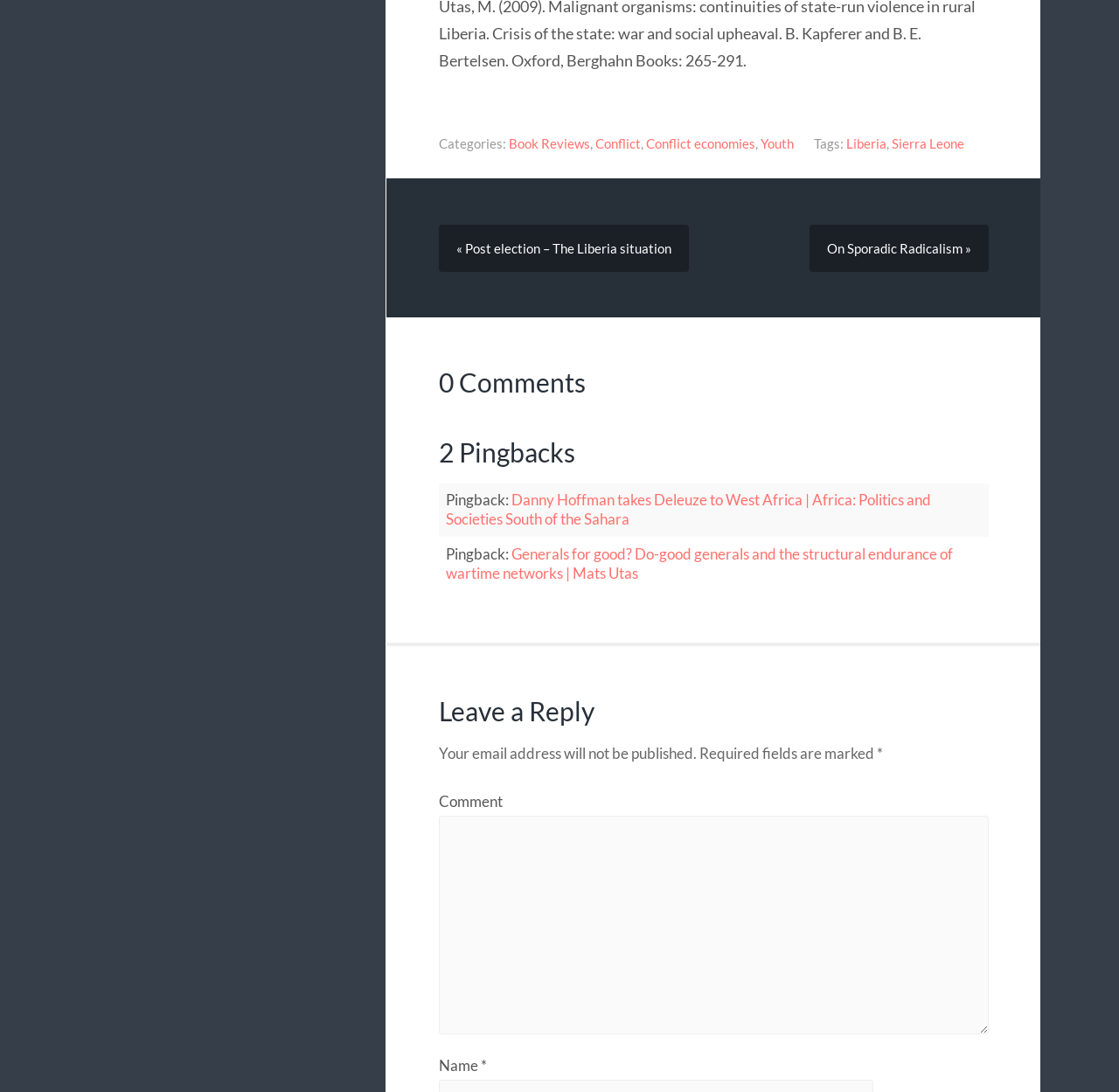Determine the bounding box coordinates for the clickable element to execute this instruction: "Write a comment". Provide the coordinates as four float numbers between 0 and 1, i.e., [left, top, right, bottom].

[0.392, 0.747, 0.883, 0.947]